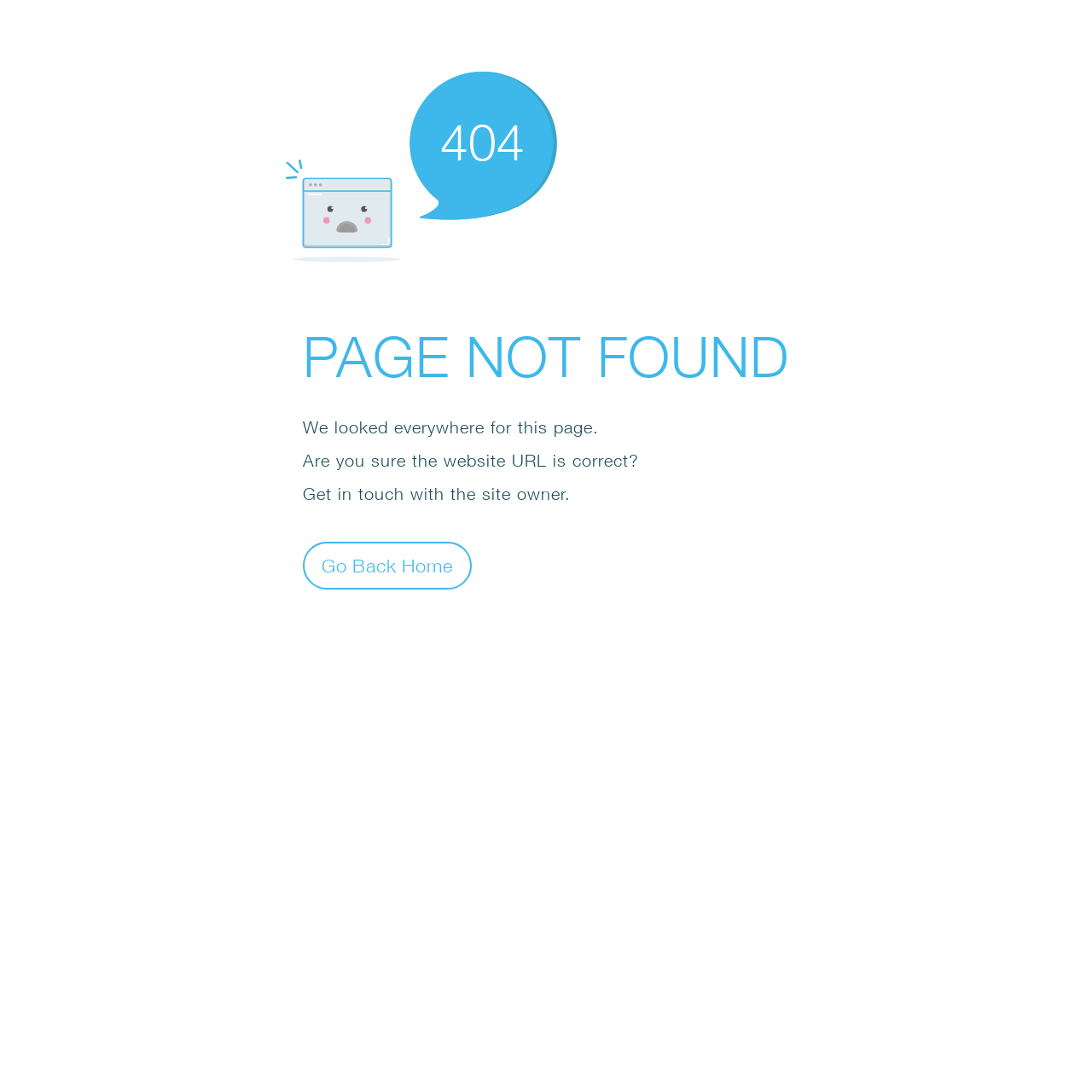What is the suggestion to the user? Based on the image, give a response in one word or a short phrase.

Get in touch with the site owner